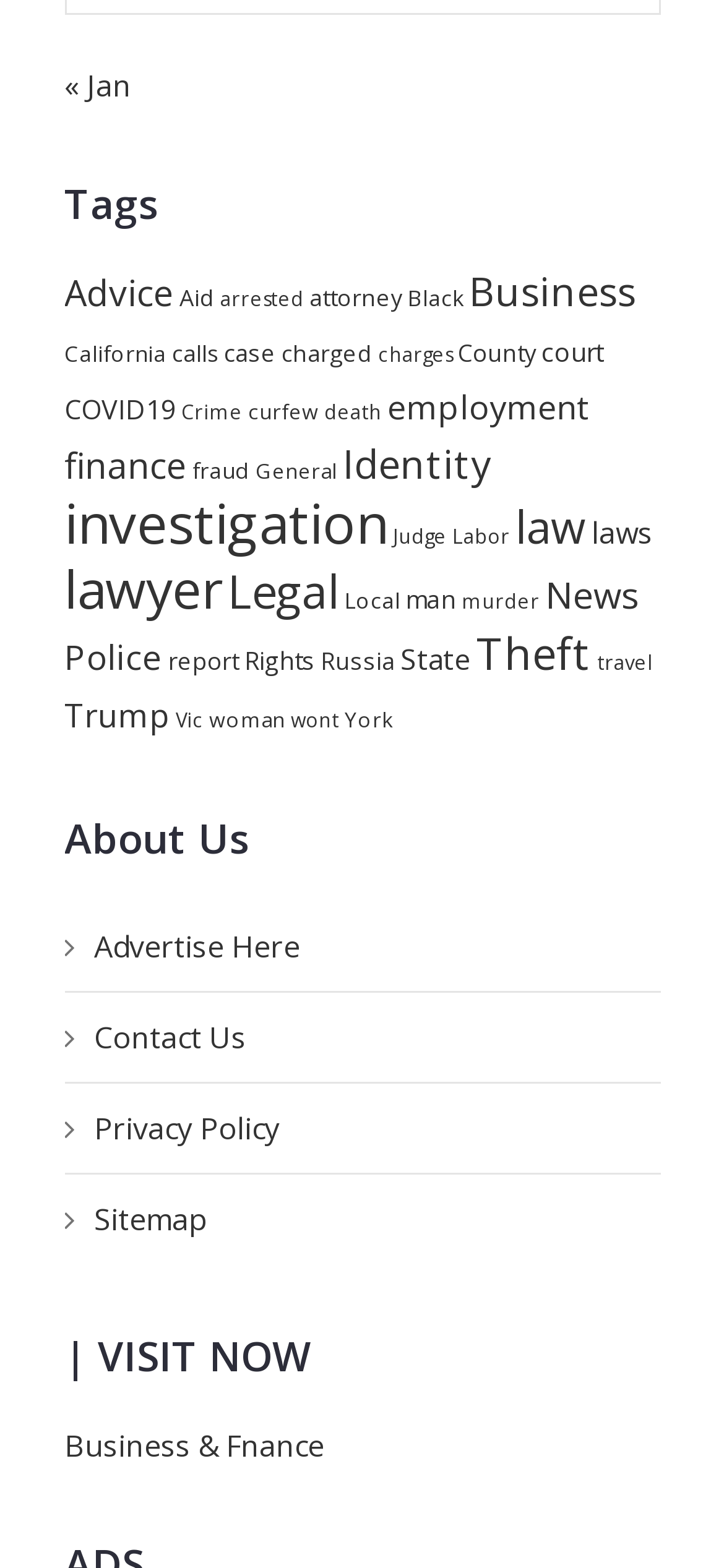Based on the element description "« Jan", predict the bounding box coordinates of the UI element.

[0.088, 0.041, 0.181, 0.067]